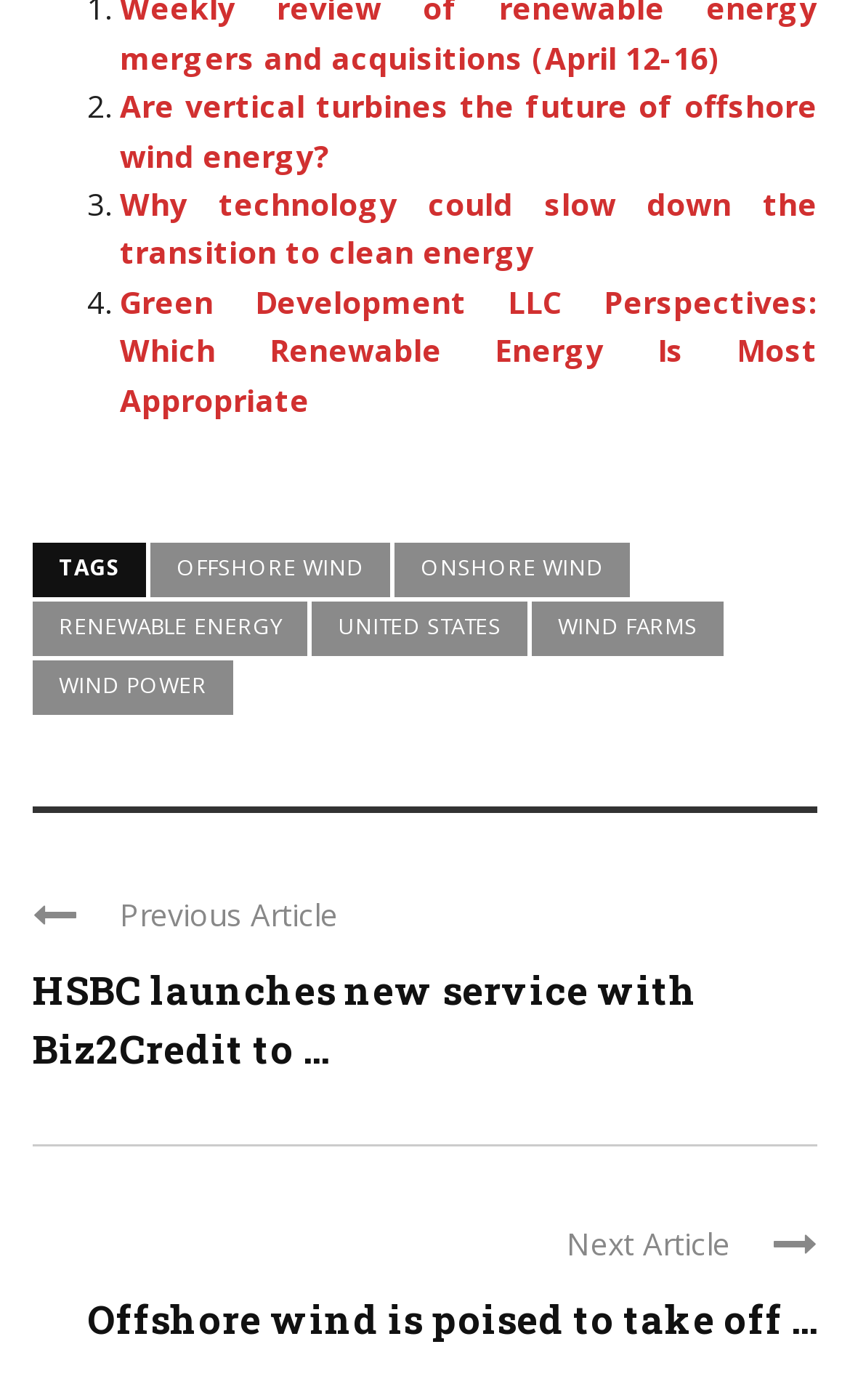How many links are listed under the 'TAGS' section?
Answer the question using a single word or phrase, according to the image.

6